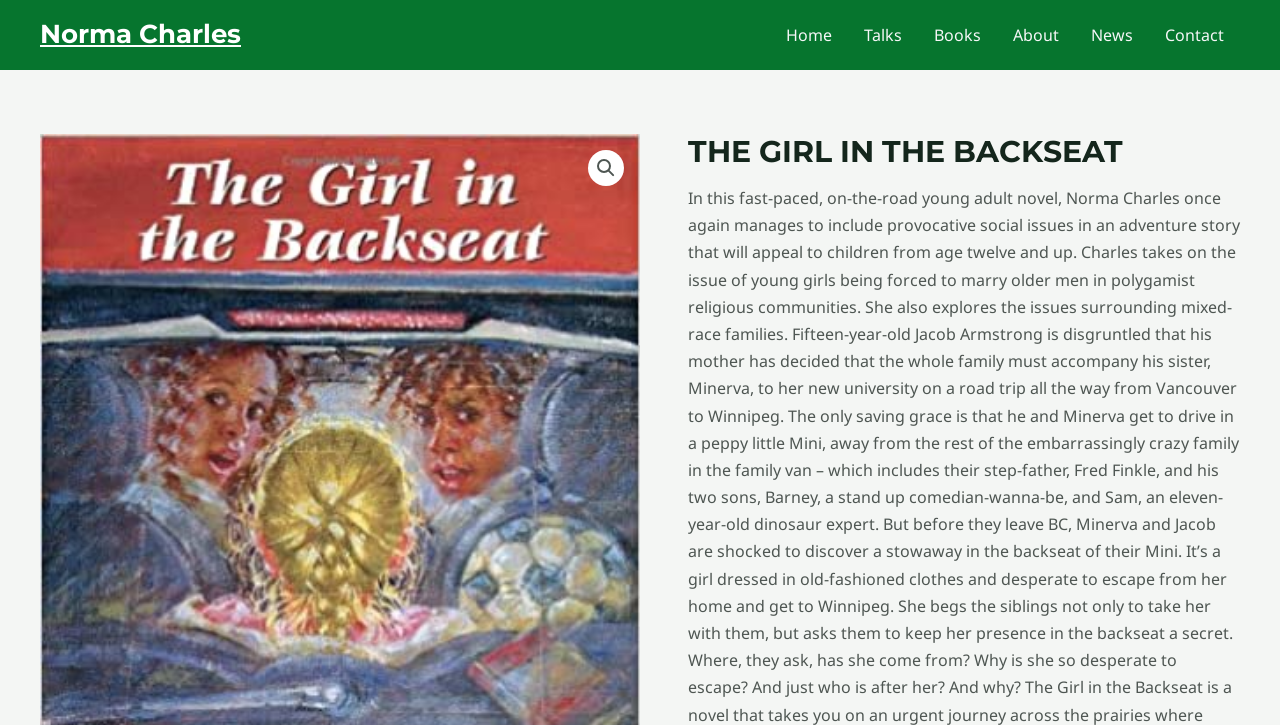Determine the bounding box coordinates of the UI element described below. Use the format (top-left x, top-left y, bottom-right x, bottom-right y) with floating point numbers between 0 and 1: Norma Charles

[0.031, 0.025, 0.188, 0.07]